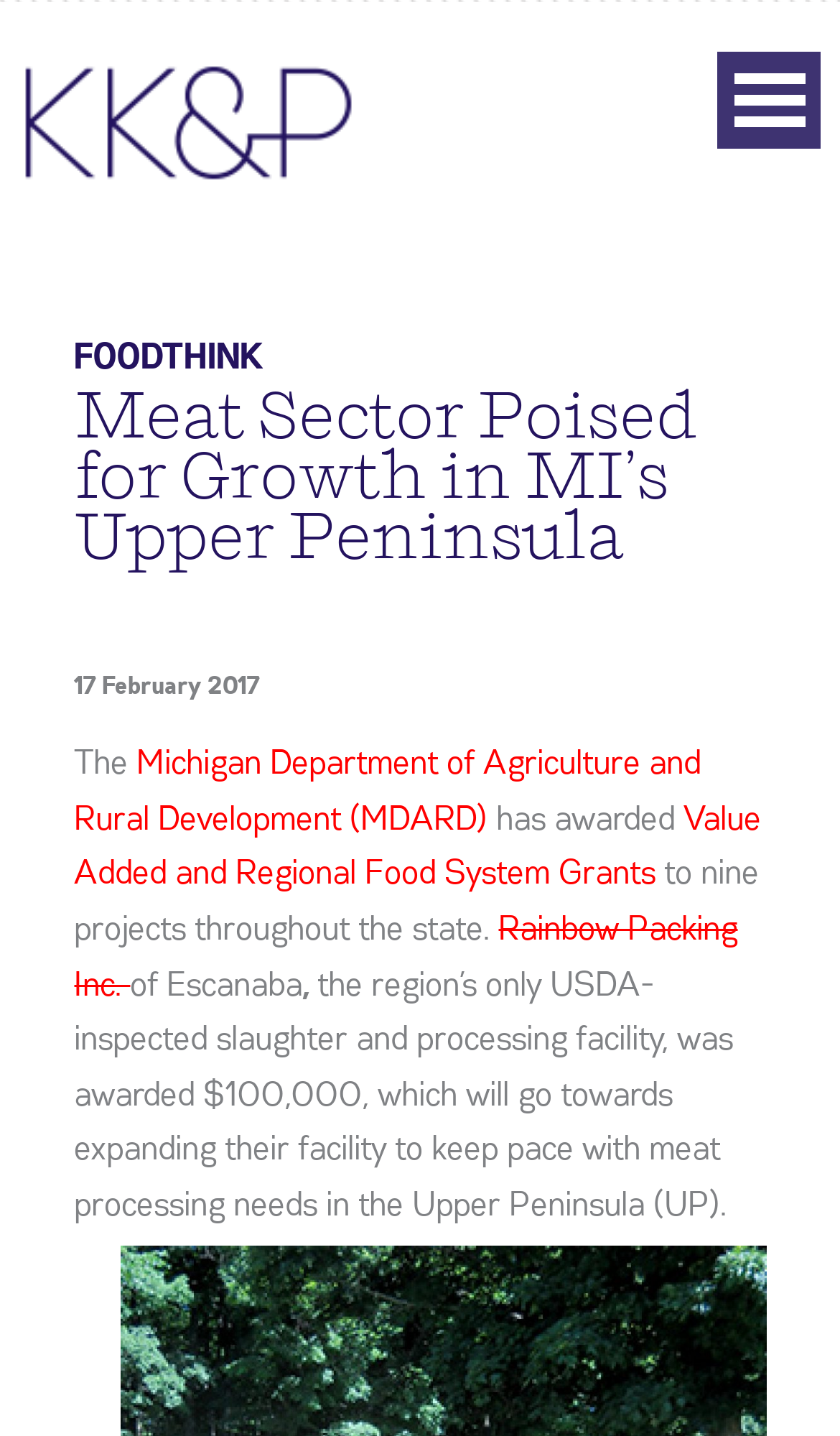How much was awarded to Rainbow Packing Inc.?
Please answer using one word or phrase, based on the screenshot.

$100,000